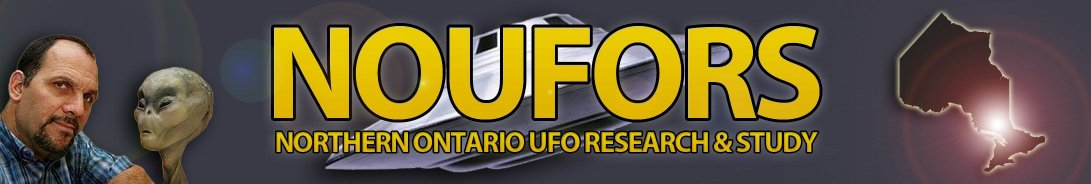Please provide a brief answer to the question using only one word or phrase: 
What is the shape outlined in the background on the right?

The province of Ontario